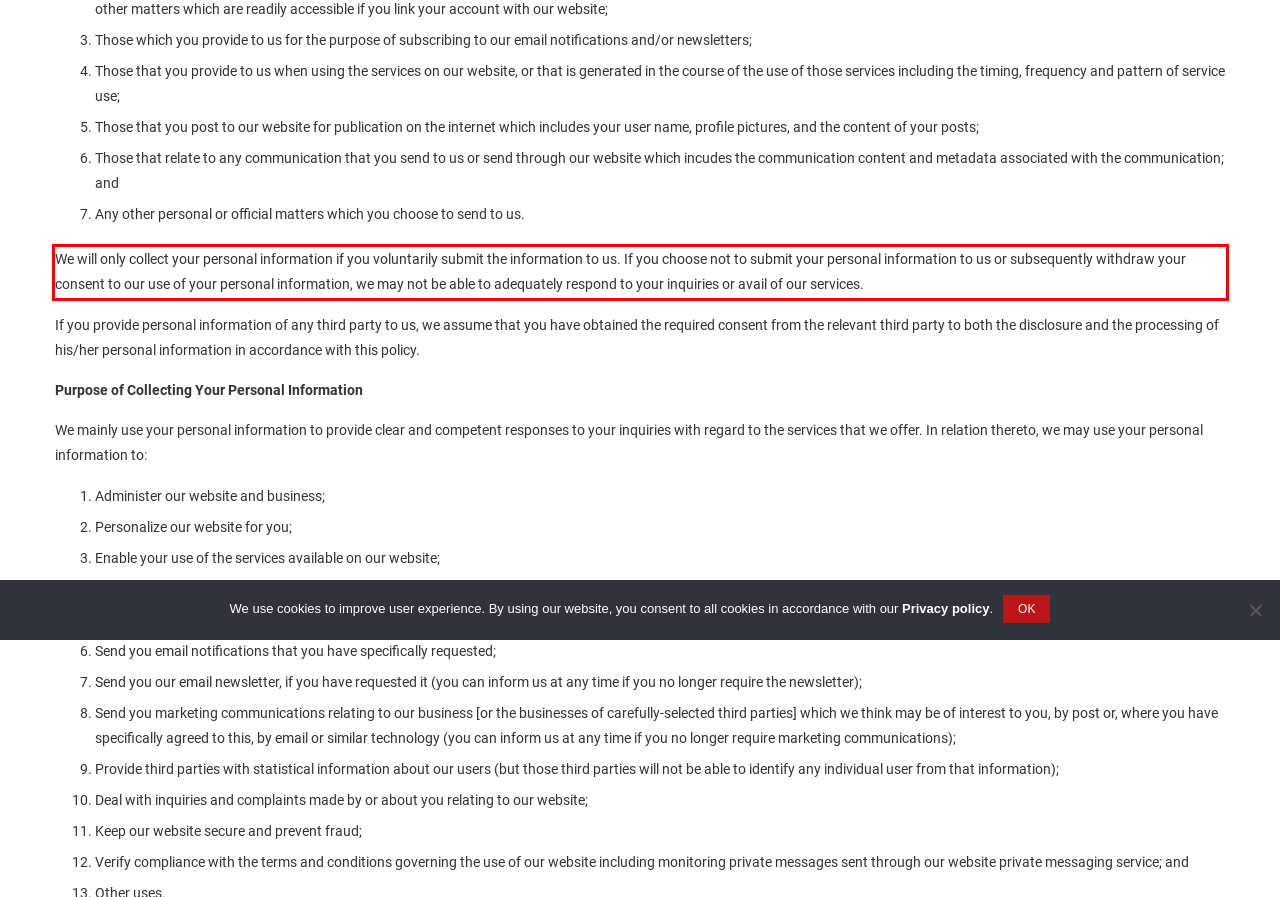You are given a screenshot of a webpage with a UI element highlighted by a red bounding box. Please perform OCR on the text content within this red bounding box.

We will only collect your personal information if you voluntarily submit the information to us. If you choose not to submit your personal information to us or subsequently withdraw your consent to our use of your personal information, we may not be able to adequately respond to your inquiries or avail of our services.